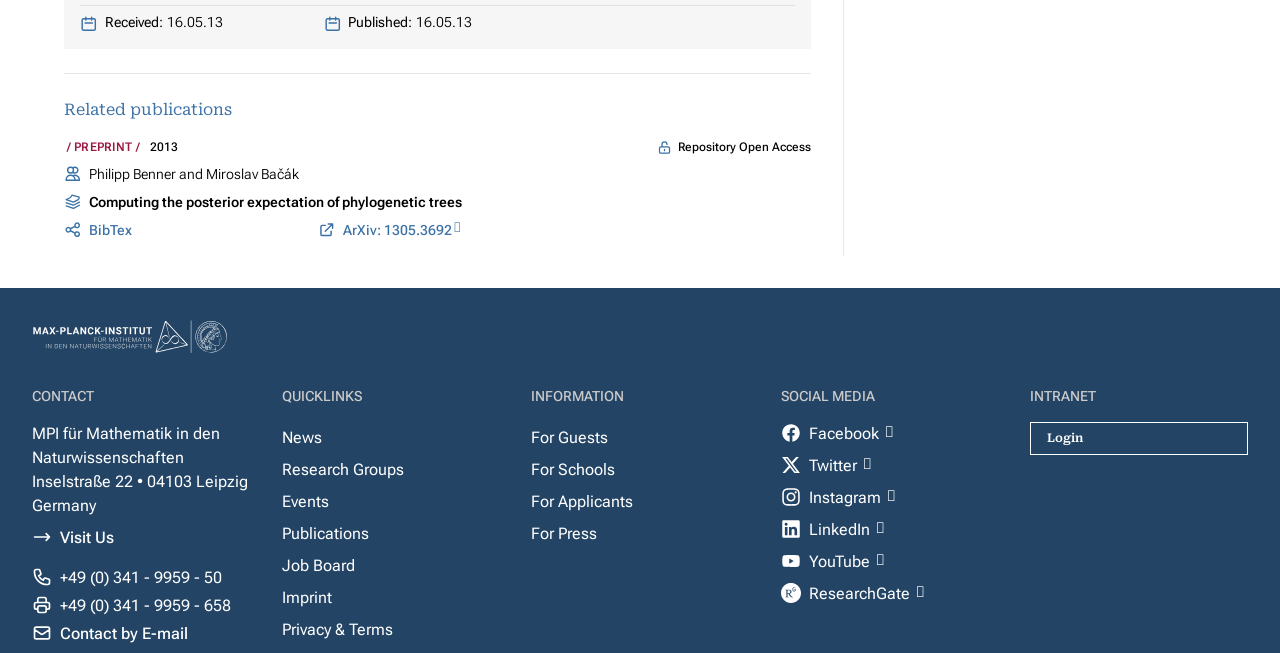Find the bounding box coordinates for the element that must be clicked to complete the instruction: "Check the news". The coordinates should be four float numbers between 0 and 1, indicated as [left, top, right, bottom].

[0.22, 0.646, 0.251, 0.695]